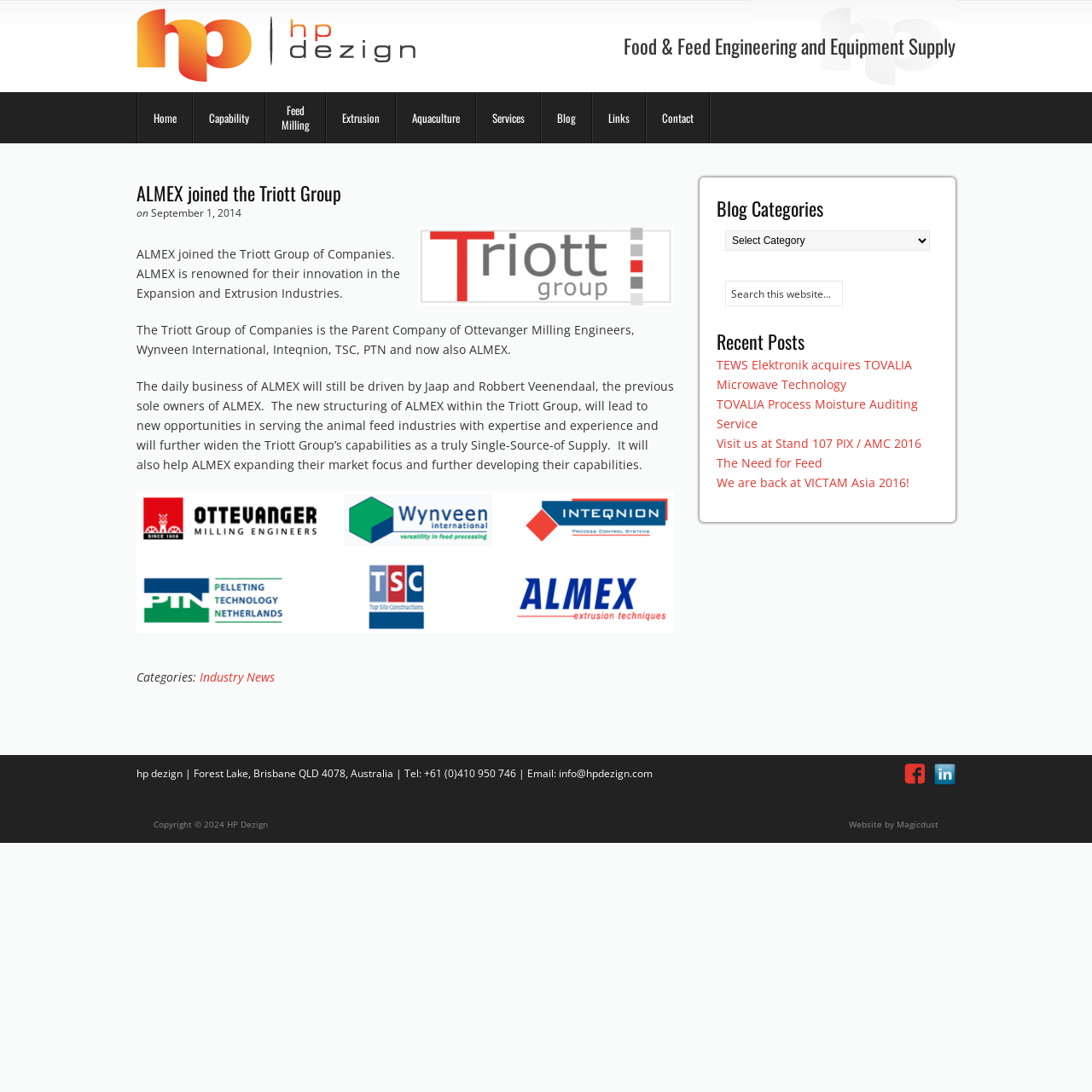Describe all the significant parts and information present on the webpage.

The webpage is about ALMEX joining the Triott Group of Companies. At the top, there is a navigation menu with 9 links: "Home", "Capability", "Feed Milling", "Extrusion", "Aquaculture", "Services", "Blog", "Links", and "Contact". Below the navigation menu, there is a main section with an article that announces ALMEX's joining of the Triott Group. The article has a heading "ALMEX joined the Triott Group" and a date "September 1, 2014". The article text explains that ALMEX is renowned for its innovation in the Expansion and Extrusion Industries and that the Triott Group is the parent company of several other companies. There is also a link to the Triott Group of Companies with a popup dialog.

To the right of the main section, there is a complementary section with a heading "Blog Categories" and a combobox to select categories. Below the combobox, there are recent posts with links to articles, including "TEWS Elektronik acquires TOVALIA Microwave Technology", "TOVALIA Process Moisture Auditing Service", and others.

At the bottom of the page, there is a footer section with a copyright notice "Copyright © 2024 HP Dezign" and a website credit "Website by Magicdust". There is also a contact information section with an address, phone number, and email address for HP Dezign, along with a Facebook icon.